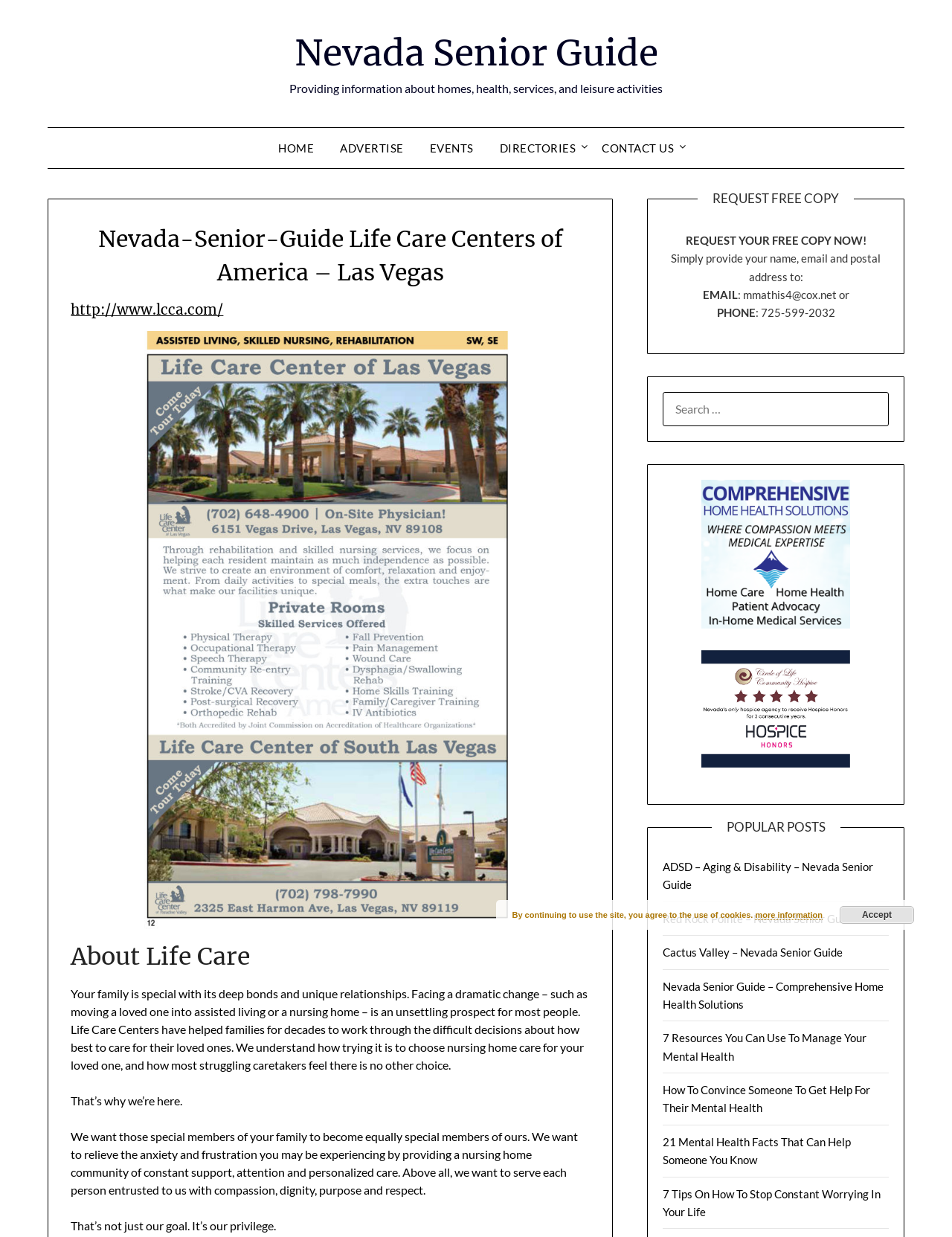How can I request a free copy of the guide?
Please use the visual content to give a single word or phrase answer.

Provide name, email, and postal address